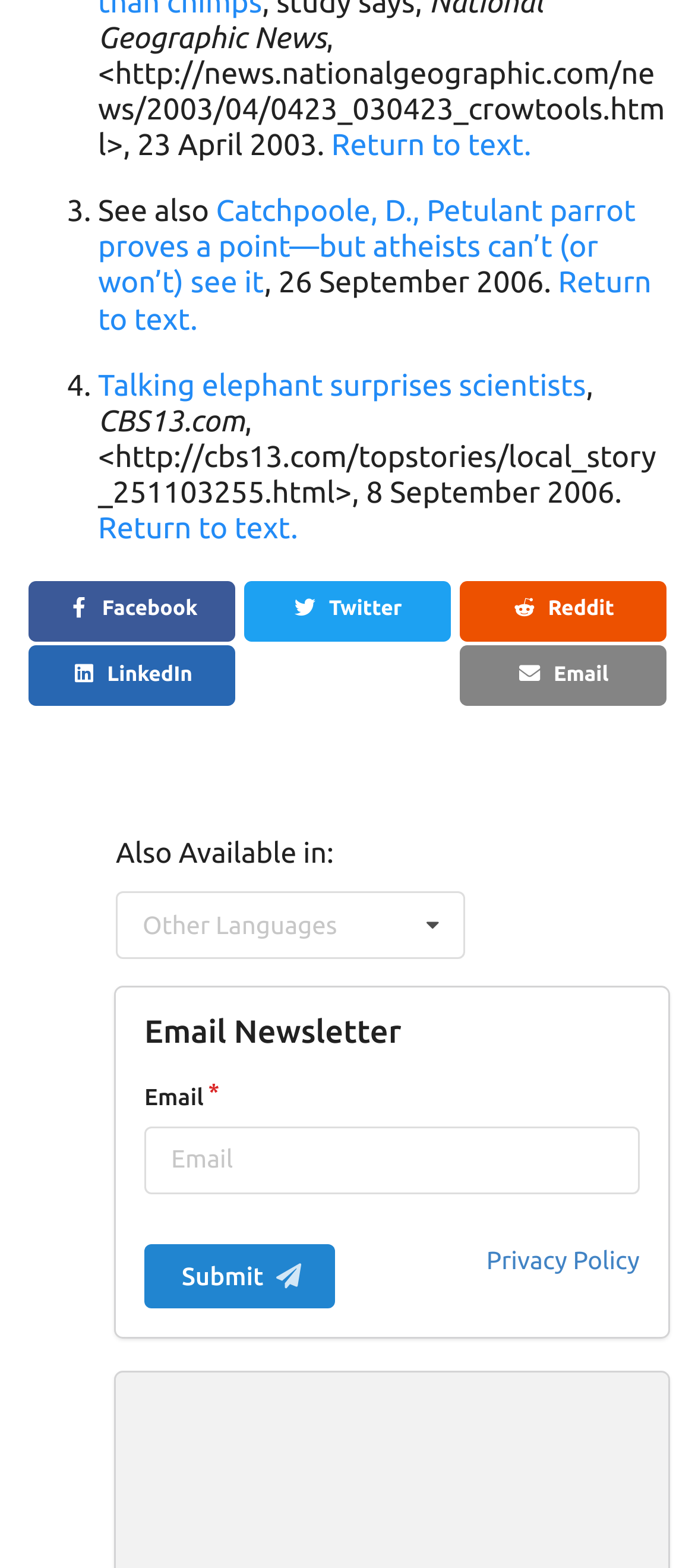What is the name of the social media platform represented by the icon ''?
Please provide a comprehensive answer to the question based on the webpage screenshot.

I identified the social media platform by matching the icon '' with the link element with text ' Facebook', which indicates that the icon represents Facebook.